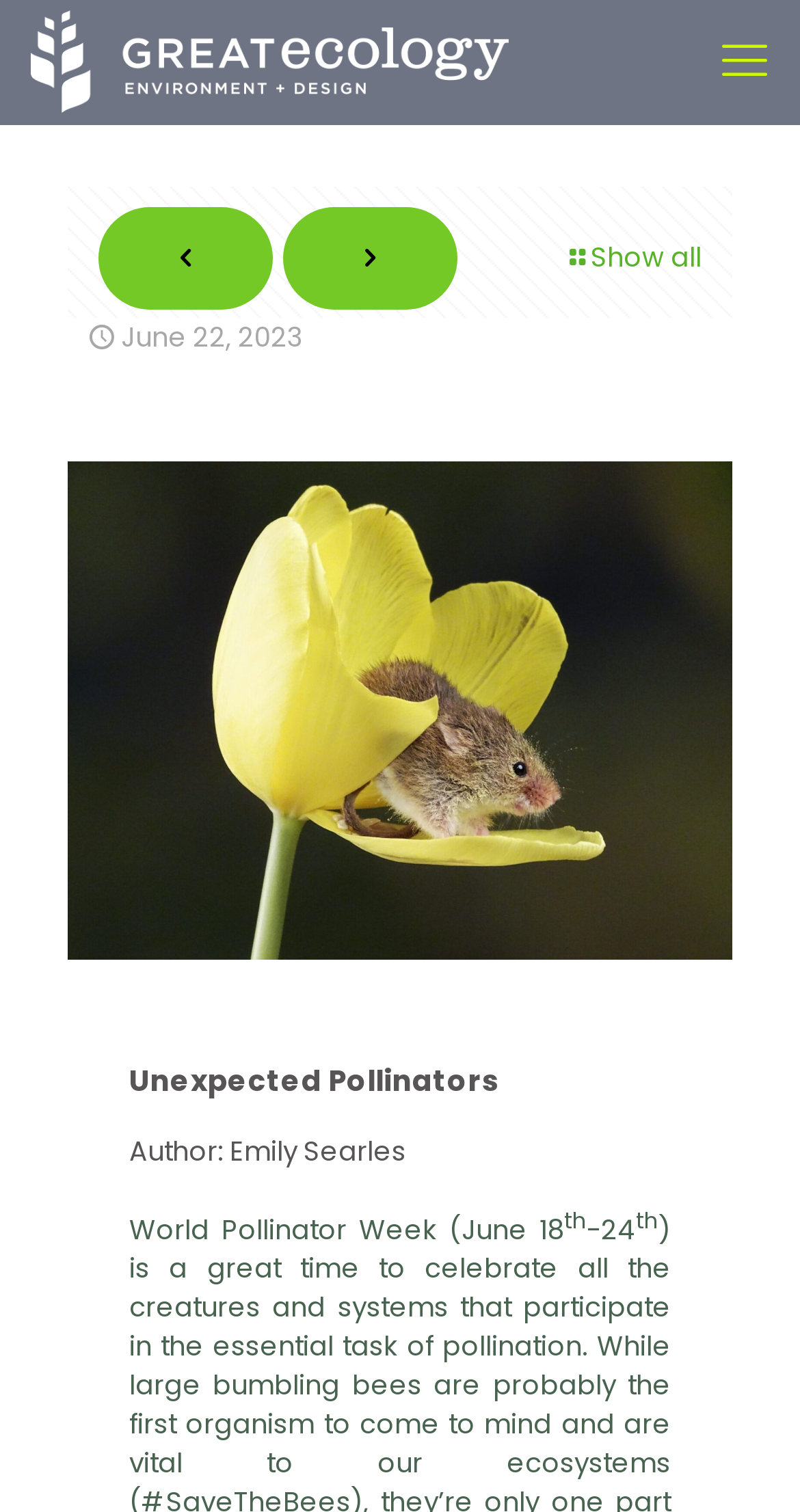Find the bounding box coordinates of the UI element according to this description: "aria-label="mobile menu"".

[0.887, 0.018, 0.974, 0.064]